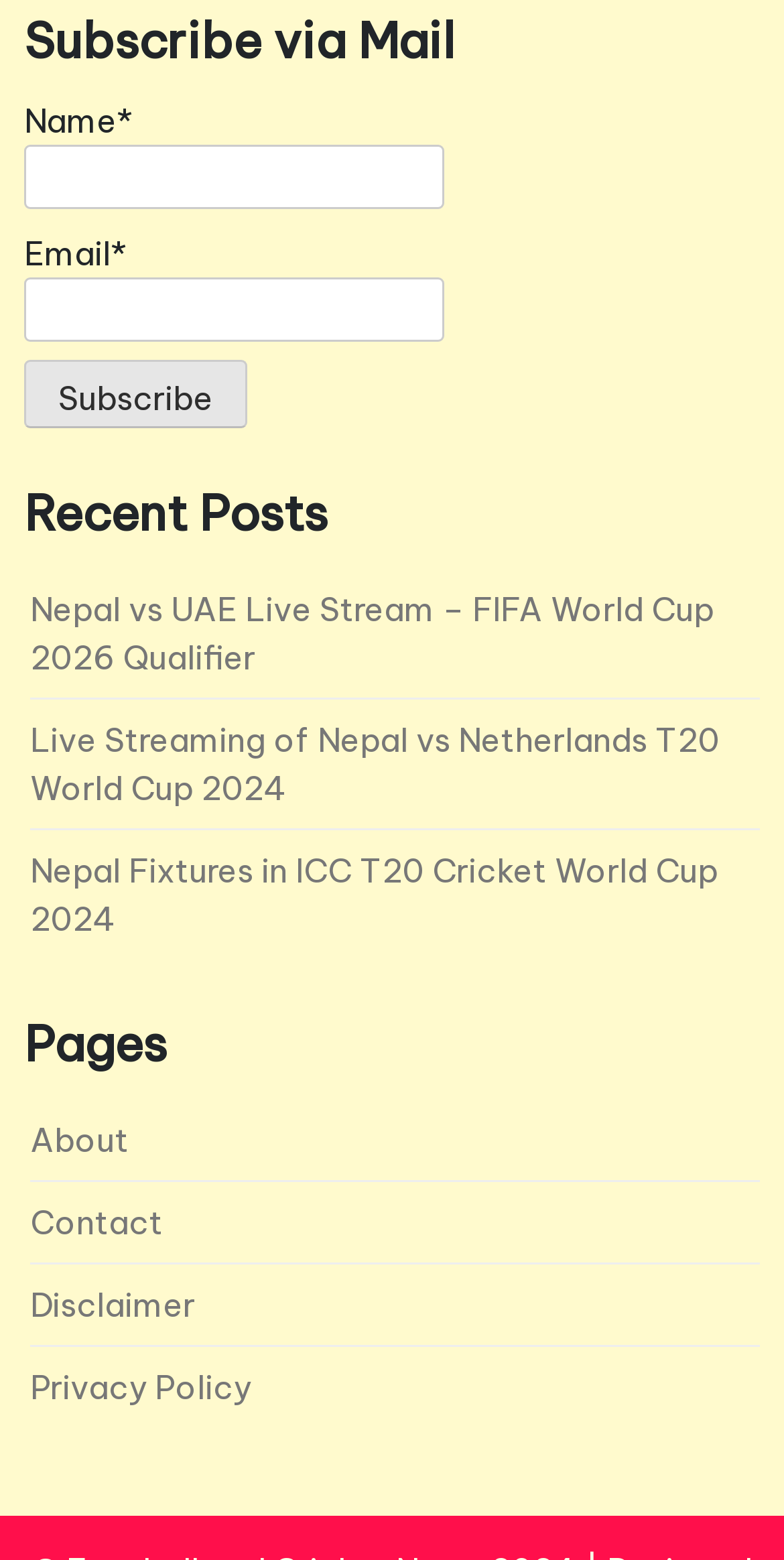Given the webpage screenshot and the description, determine the bounding box coordinates (top-left x, top-left y, bottom-right x, bottom-right y) that define the location of the UI element matching this description: parent_node: Name* name="submit" value="Subscribe"

[0.031, 0.231, 0.315, 0.275]